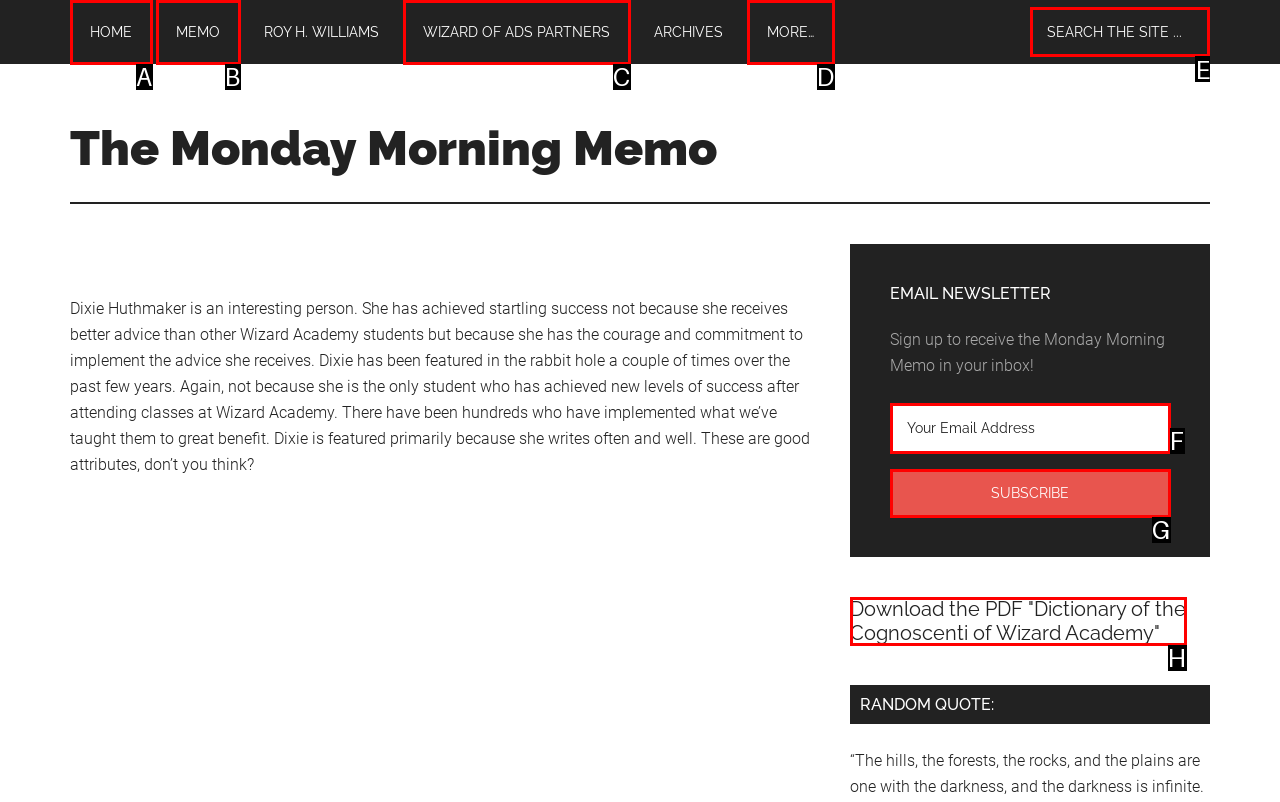Select the appropriate bounding box to fulfill the task: Search the site Respond with the corresponding letter from the choices provided.

E